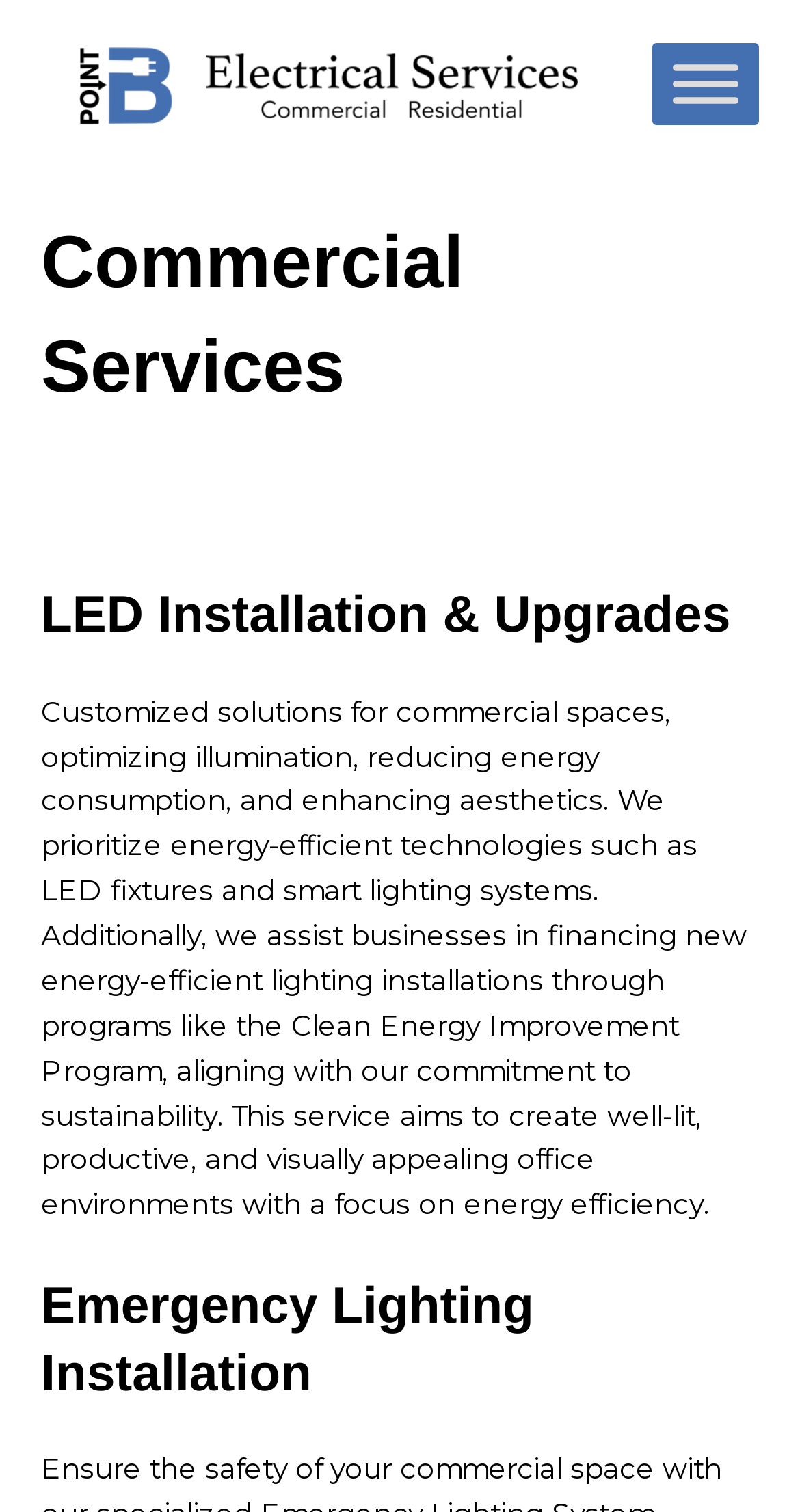Provide the bounding box coordinates of the HTML element described by the text: "aria-label="Toggle Menu"". The coordinates should be in the format [left, top, right, bottom] with values between 0 and 1.

[0.841, 0.043, 0.923, 0.069]